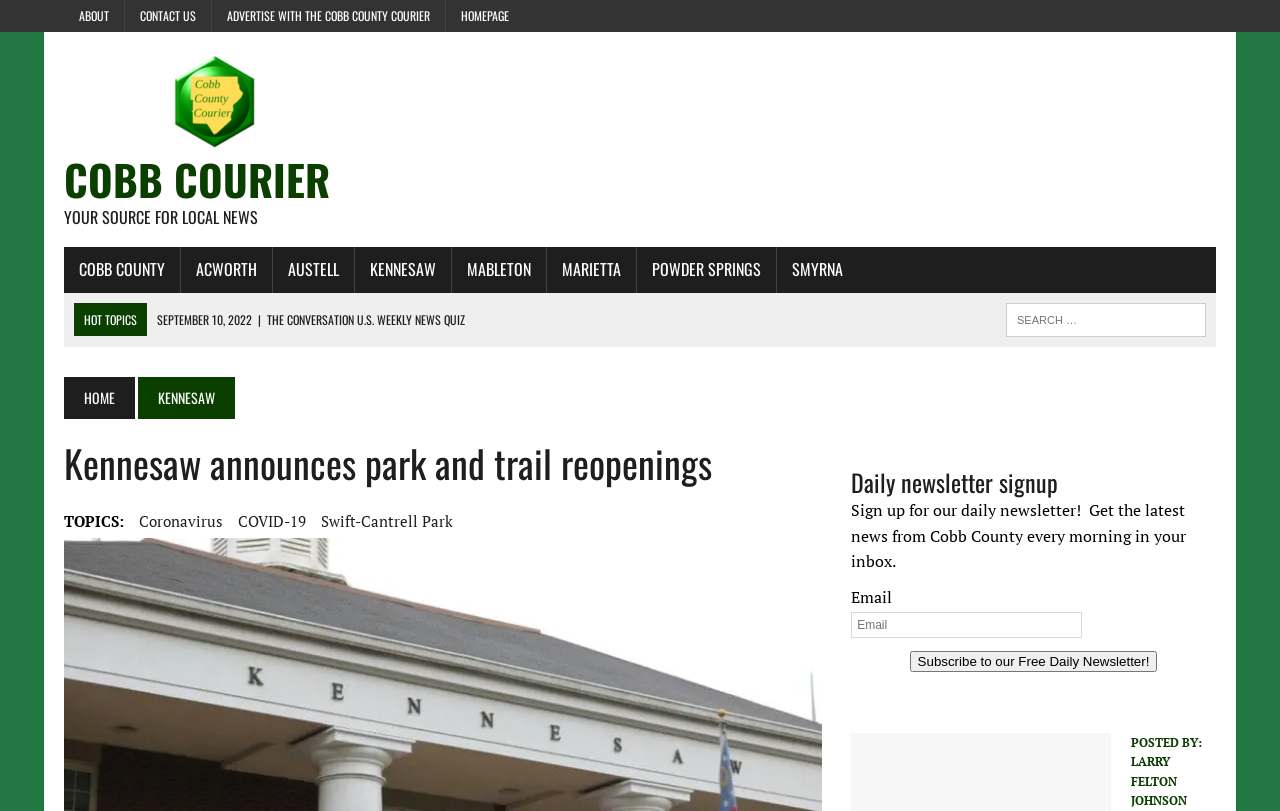What type of news does the Cobb Courier provide?
Based on the image, answer the question with as much detail as possible.

I found the answer by looking at the top of the webpage, where it says 'YOUR SOURCE FOR LOCAL NEWS'. This suggests that the Cobb Courier provides local news.